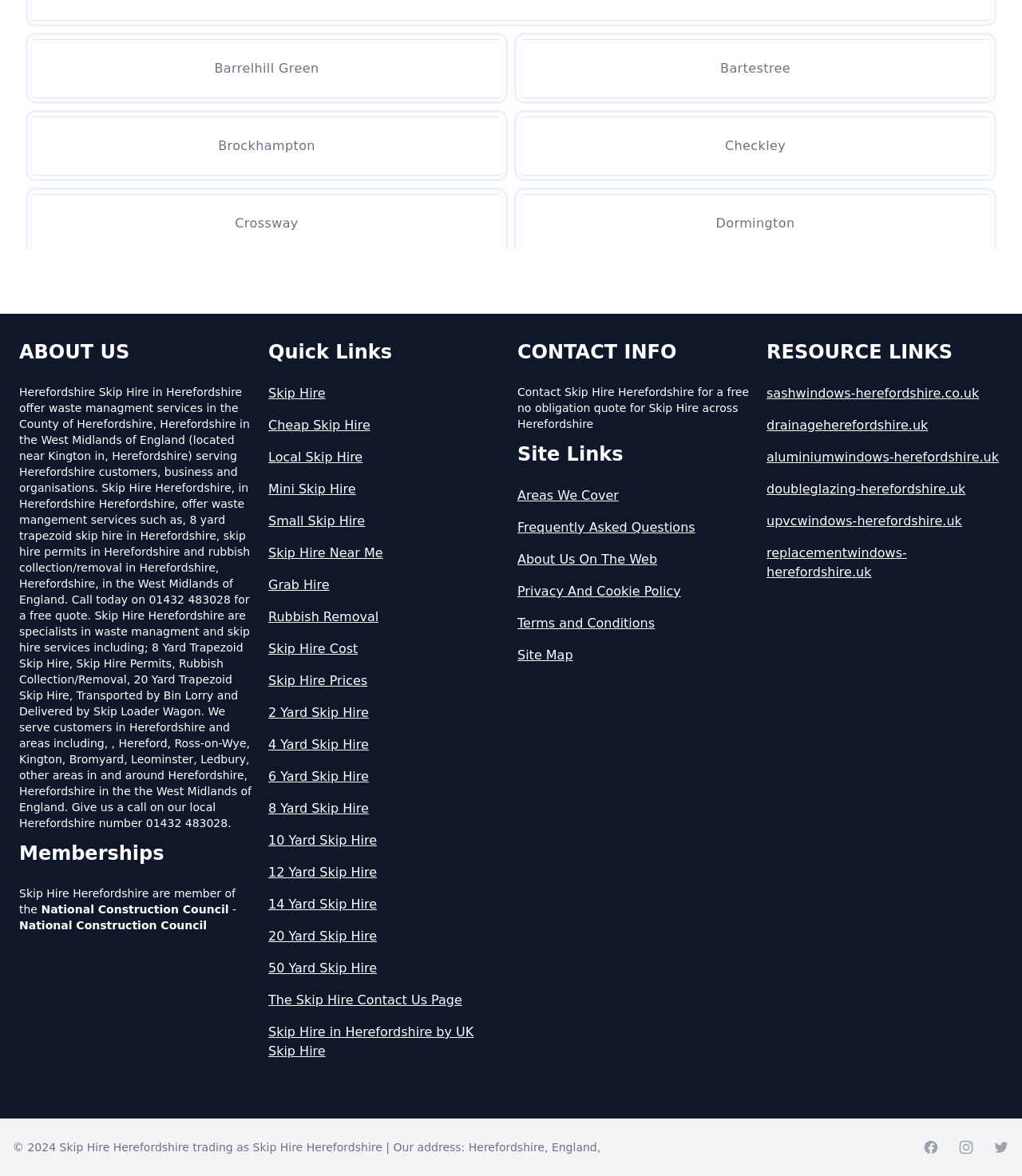Please identify the bounding box coordinates of the element I need to click to follow this instruction: "Read about 'ABOUT US'".

[0.019, 0.289, 0.25, 0.31]